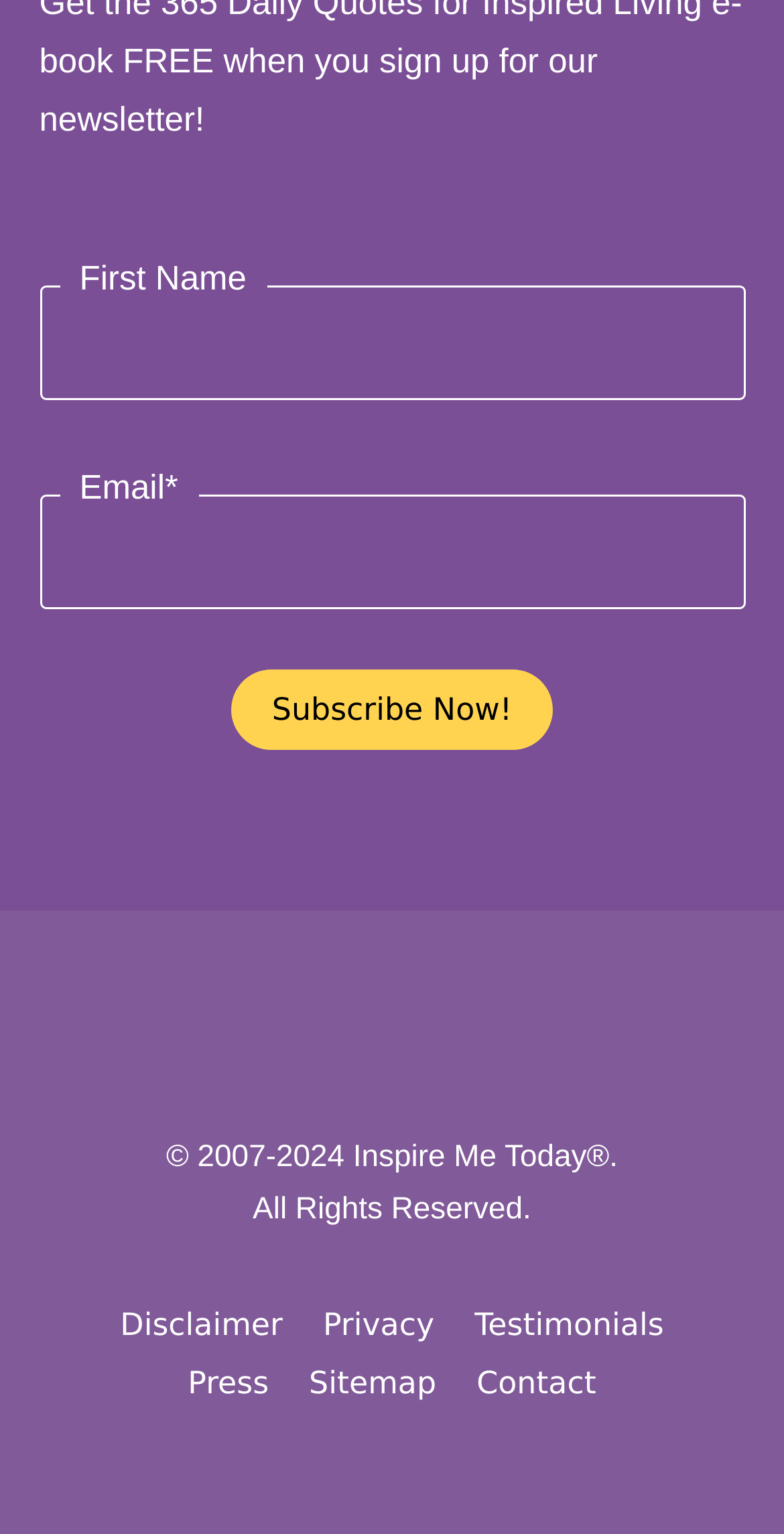What is the purpose of the button?
Answer the question with detailed information derived from the image.

The button with the text 'Subscribe Now!' is likely used to subscribe to a service or newsletter, as it is placed below the text boxes for entering first name and email address.